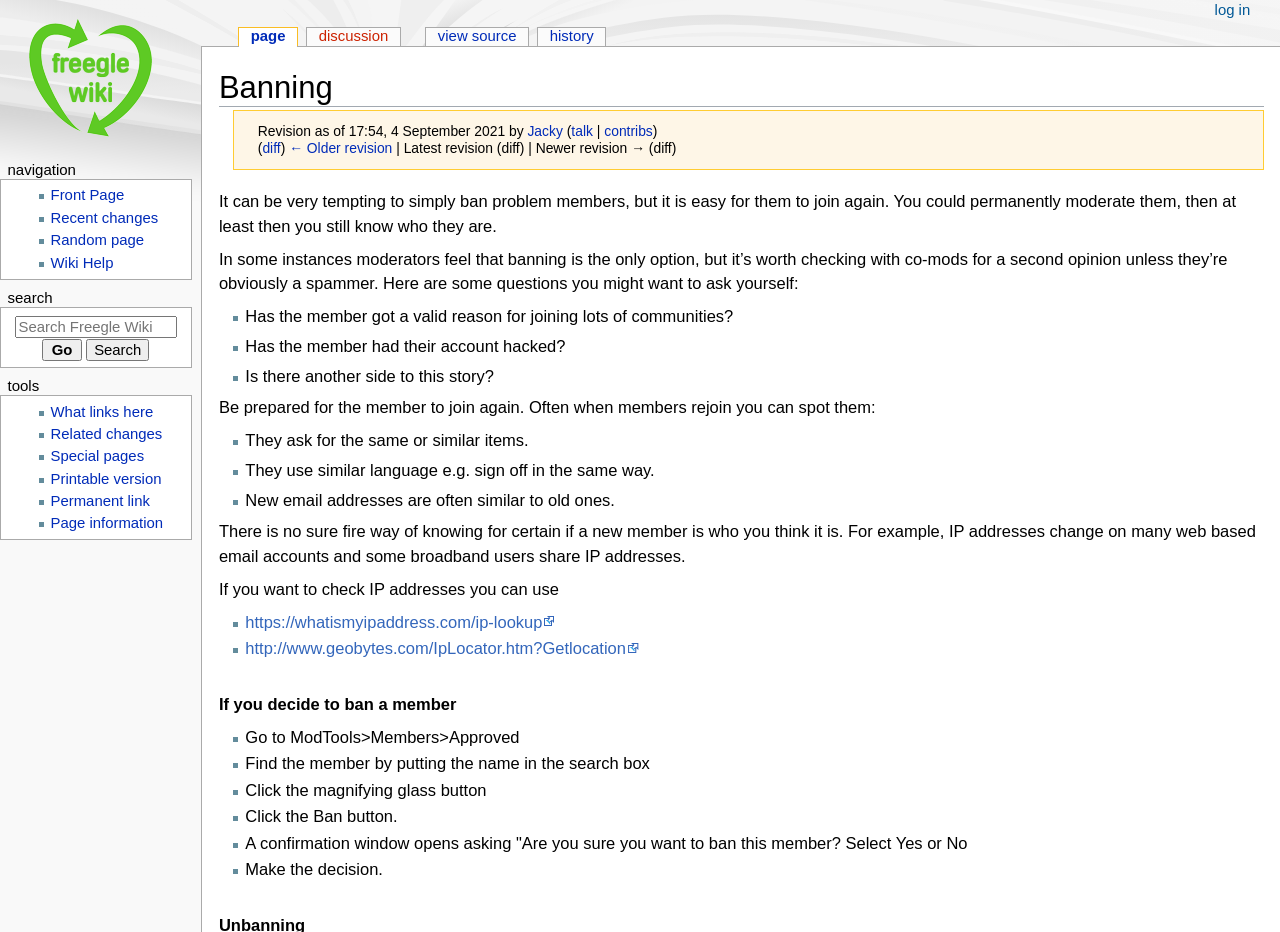Use a single word or phrase to answer the question:
What should you do before banning a member?

Check with co-mods